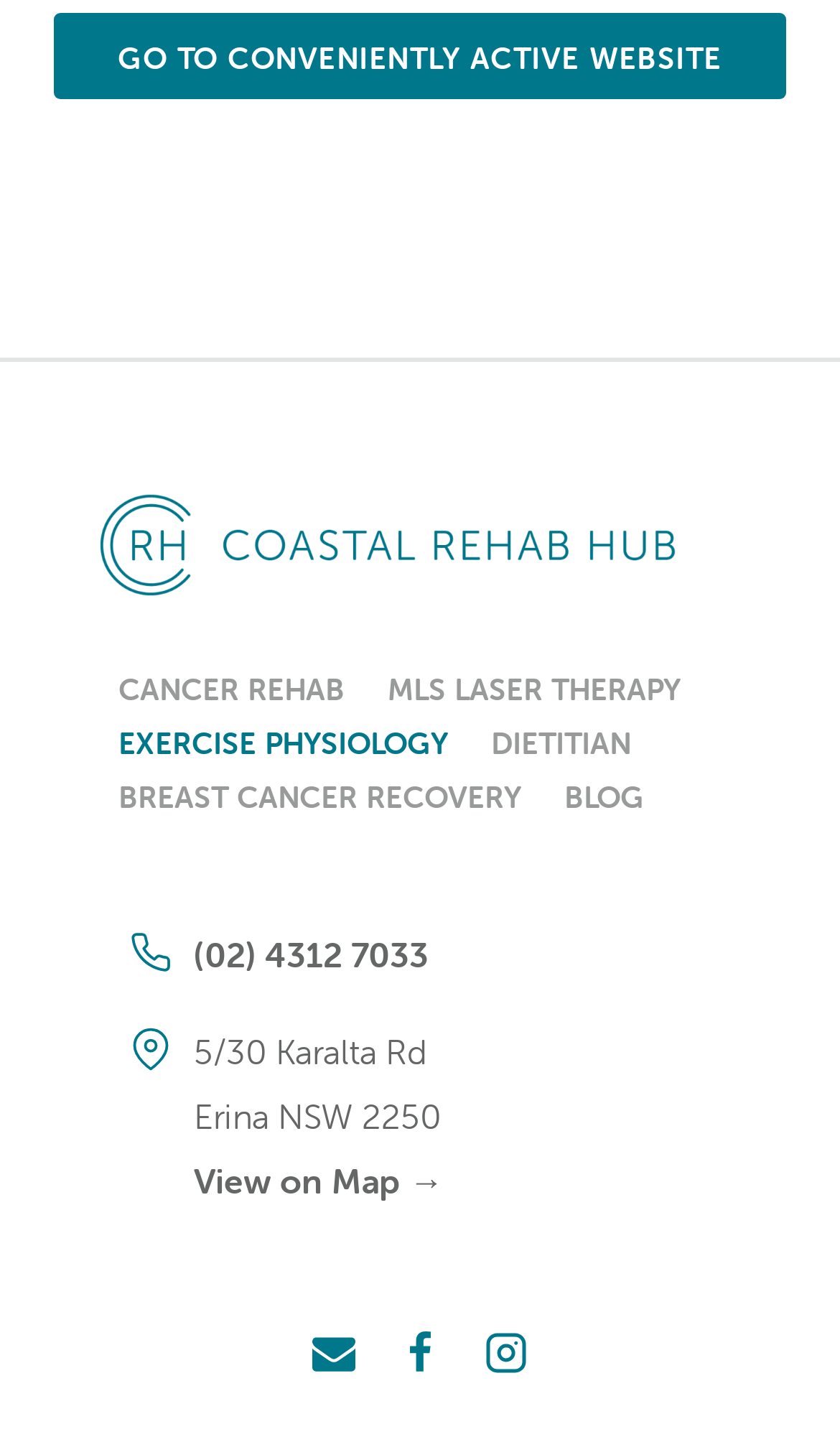Find the bounding box coordinates of the element to click in order to complete the given instruction: "View location on map."

[0.231, 0.804, 0.528, 0.834]